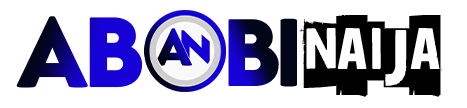Analyze the image and deliver a detailed answer to the question: What is the focus of the site 'AbobiNaija'?

The caption states that the visual branding of the logo reflects the site's focus on Nigerian content, culture, and entertainment, which suggests that the site is primarily concerned with these areas.